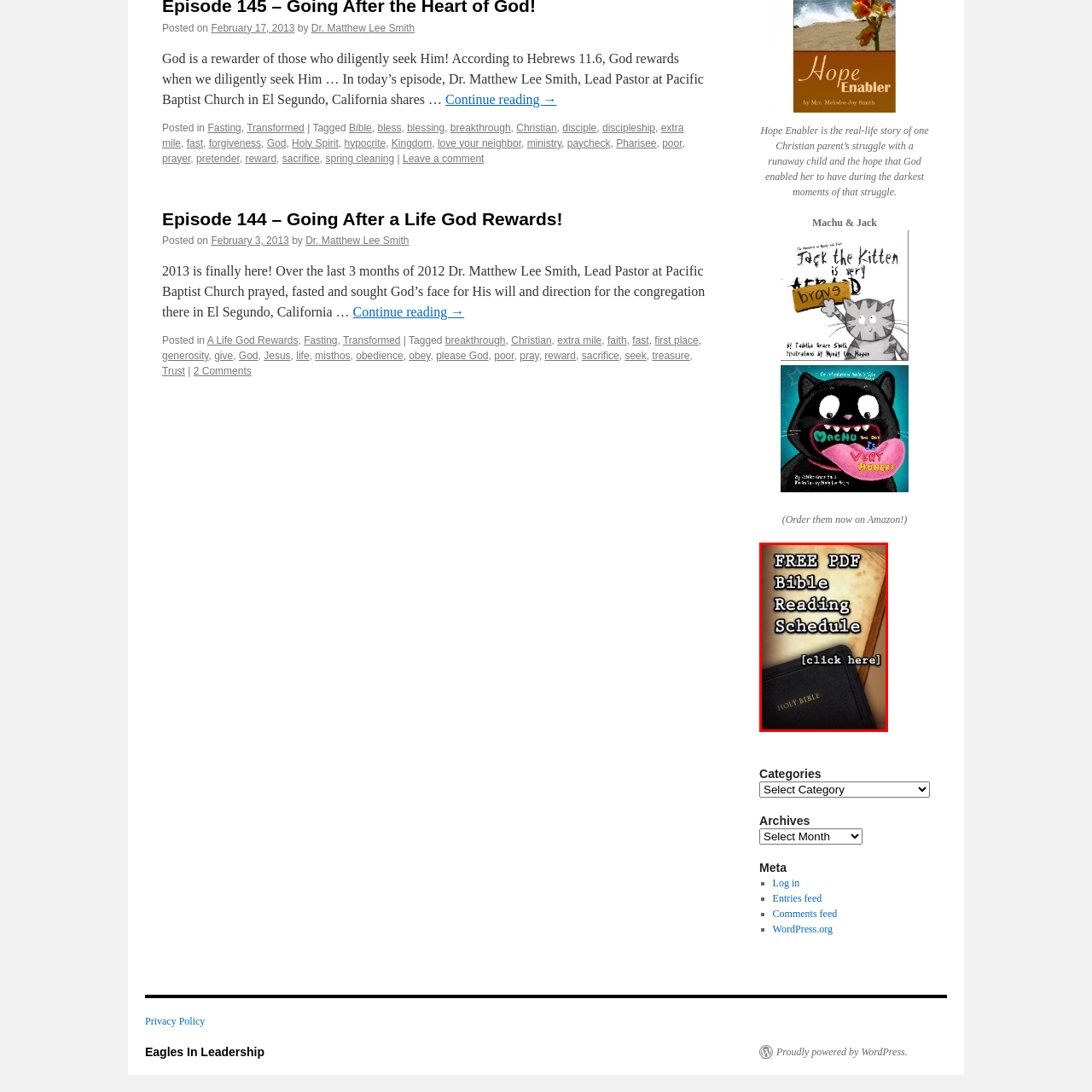What is the purpose of the bold text?
Examine the area marked by the red bounding box and respond with a one-word or short phrase answer.

To draw attention